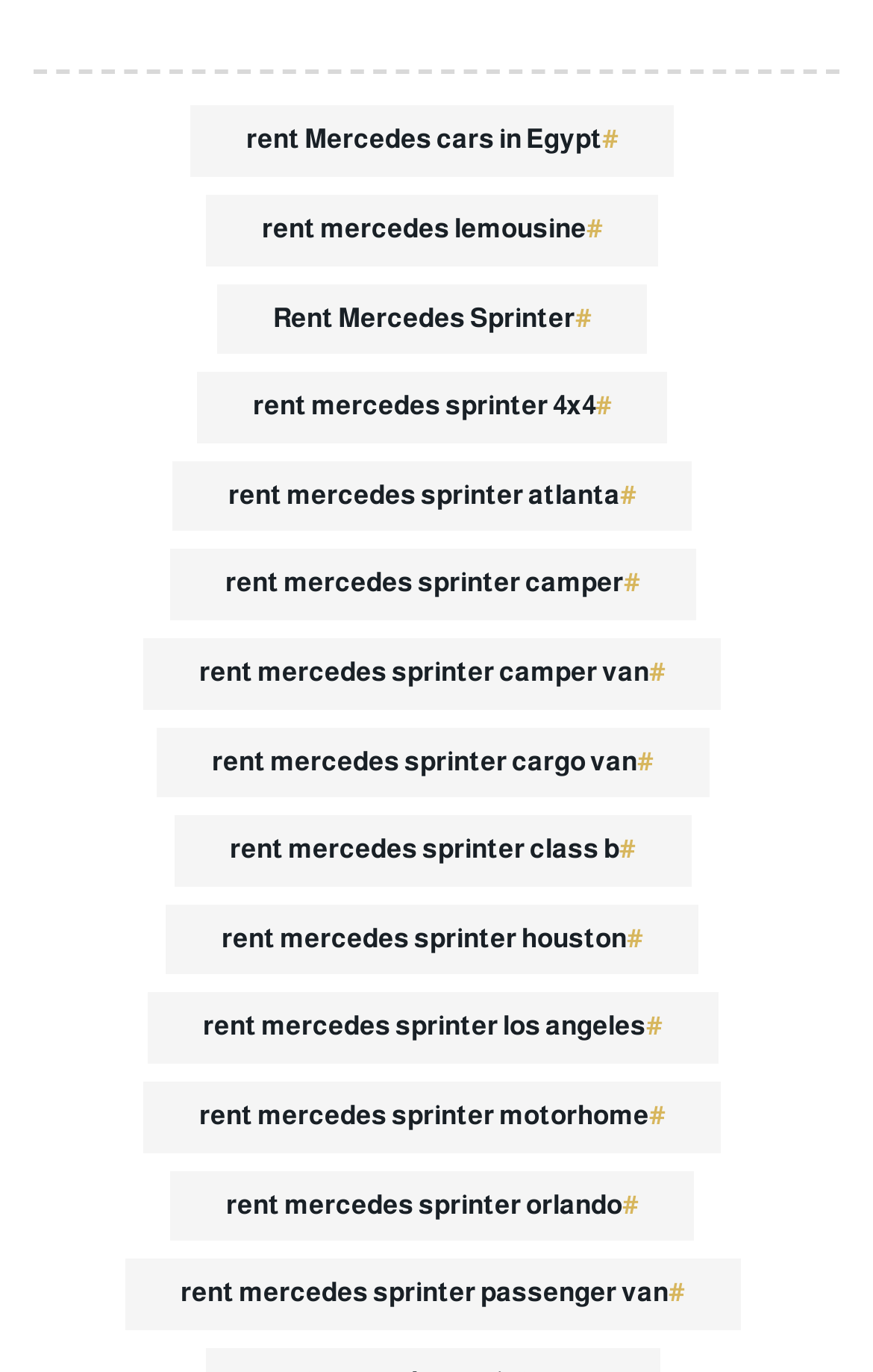Can I rent a Mercedes limousine?
Based on the screenshot, provide your answer in one word or phrase.

Yes